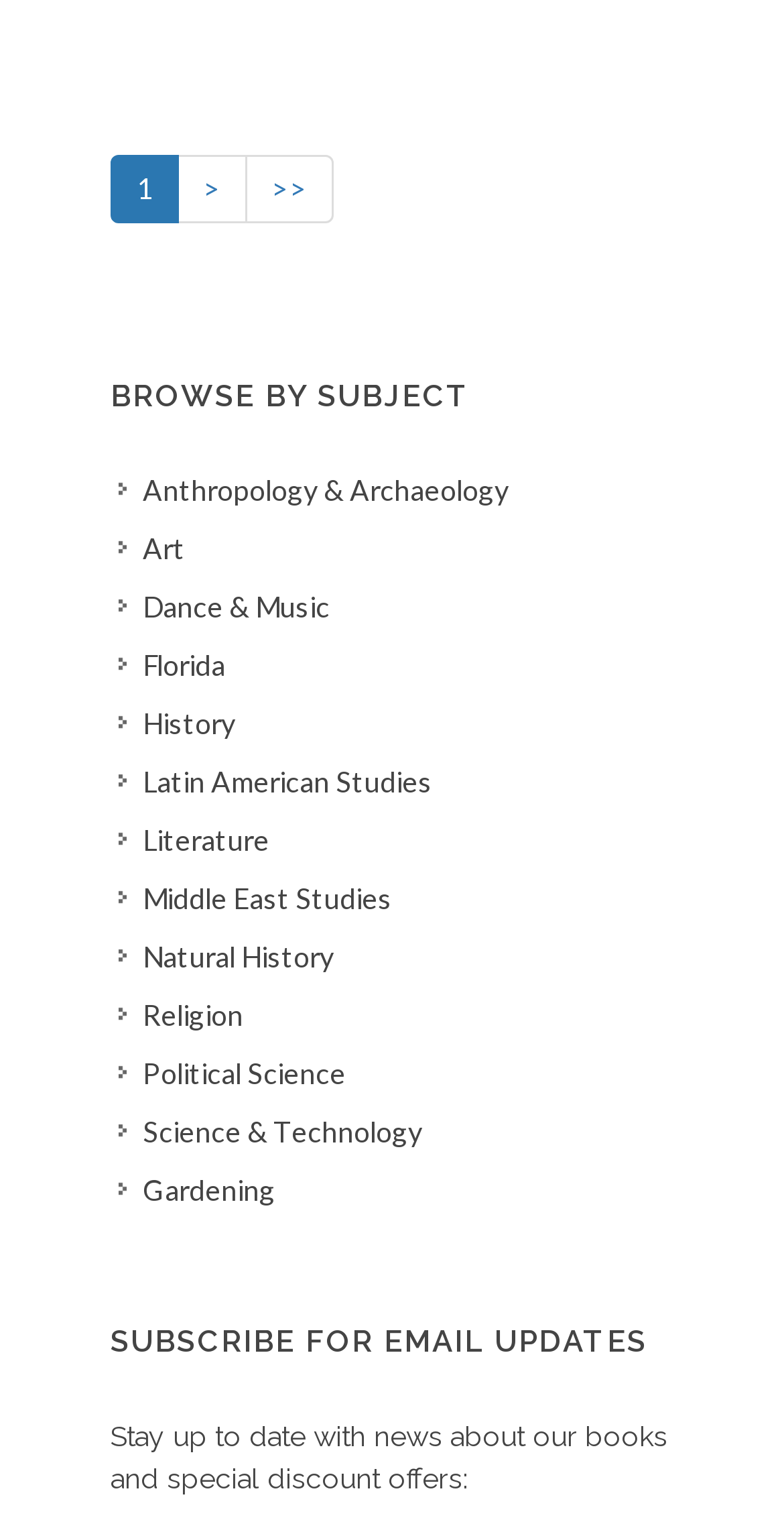Given the description "Religion", determine the bounding box of the corresponding UI element.

[0.151, 0.651, 0.318, 0.679]